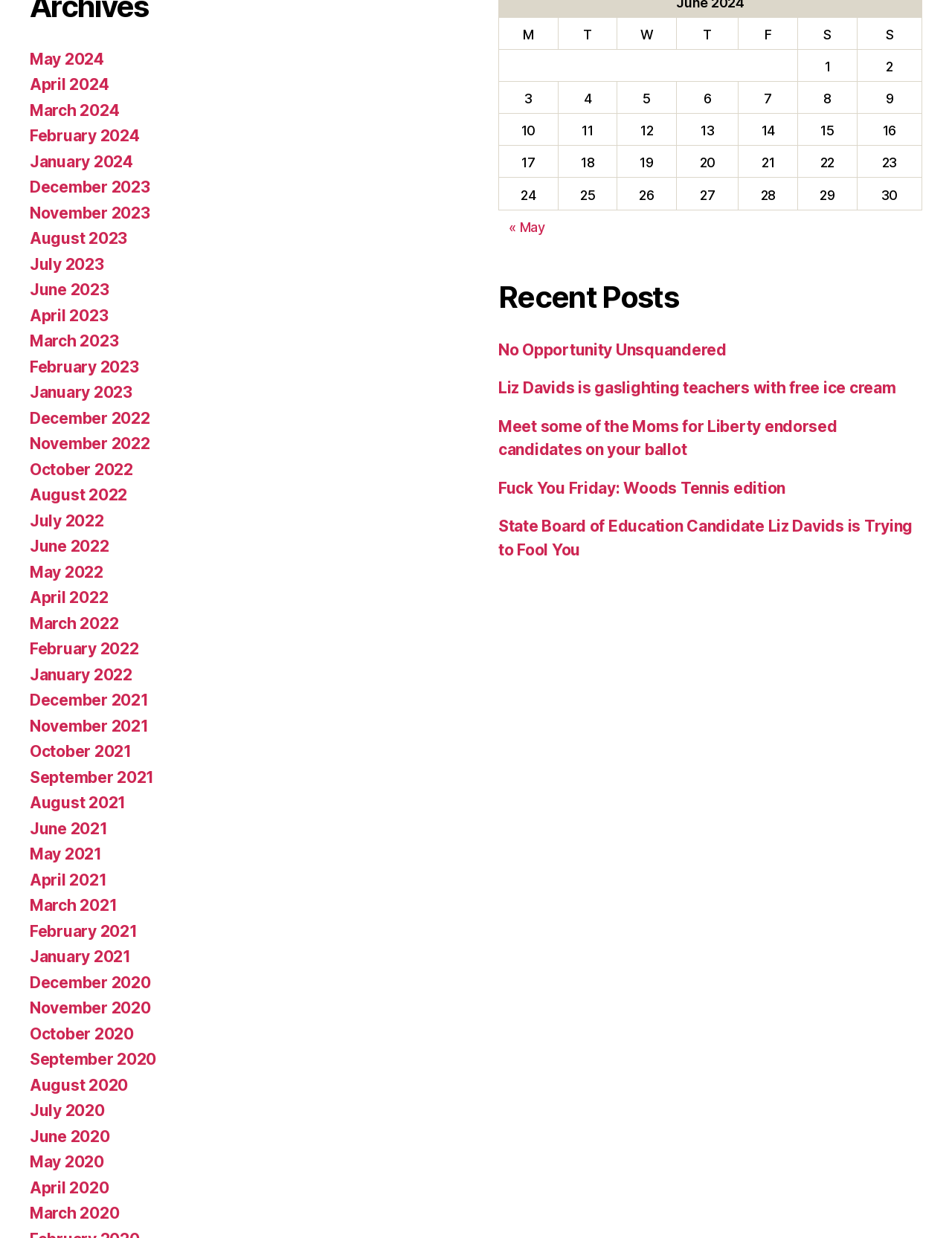Provide a short answer using a single word or phrase for the following question: 
What is the latest month listed?

May 2024